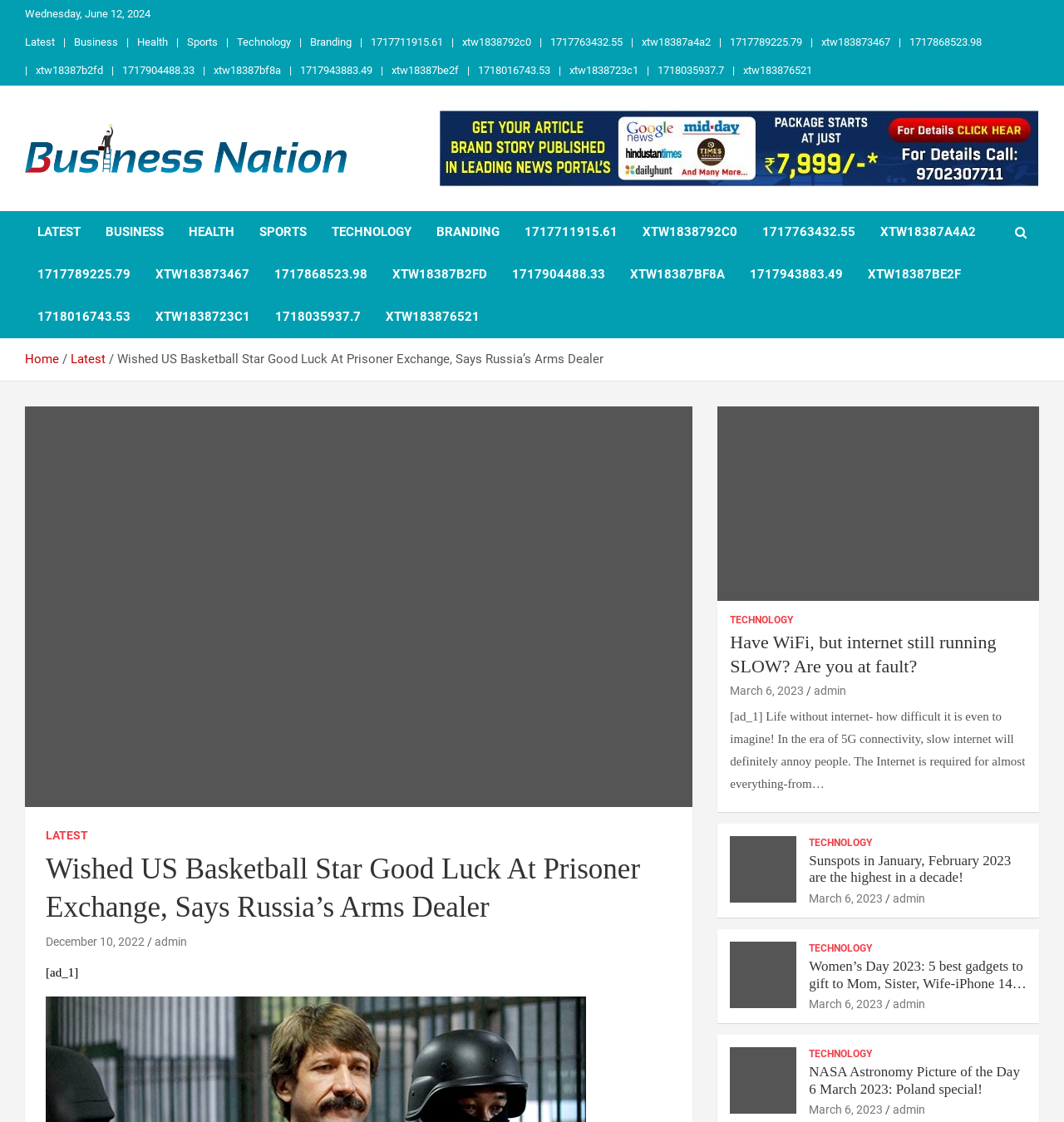How many articles are displayed on the webpage?
Please use the image to deliver a detailed and complete answer.

I found four articles on the webpage, each with a heading, a link, and a brief description. The articles are displayed in a vertical list.